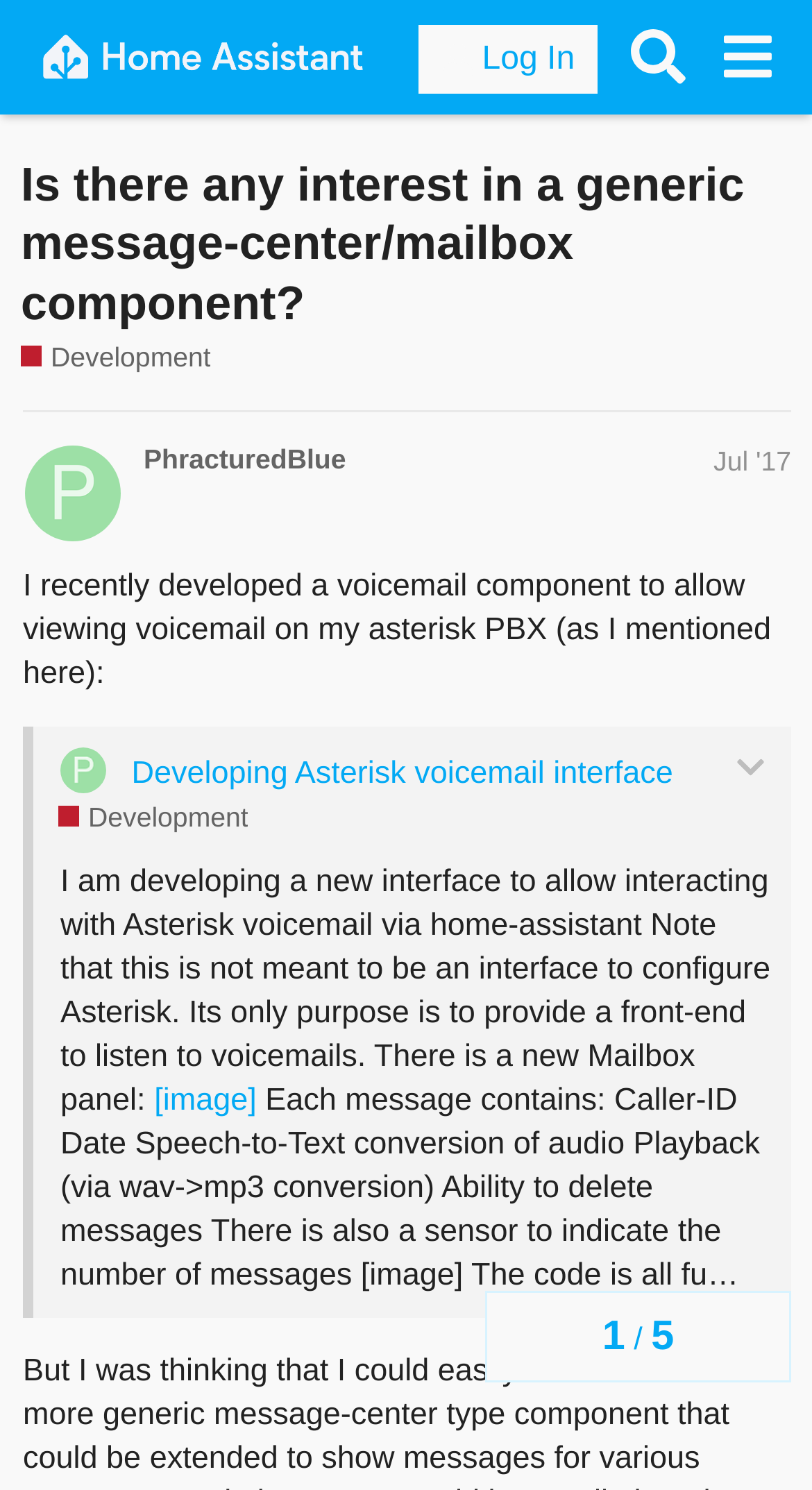Answer in one word or a short phrase: 
What is the purpose of the mailbox panel?

To provide a front-end to listen to voicemails